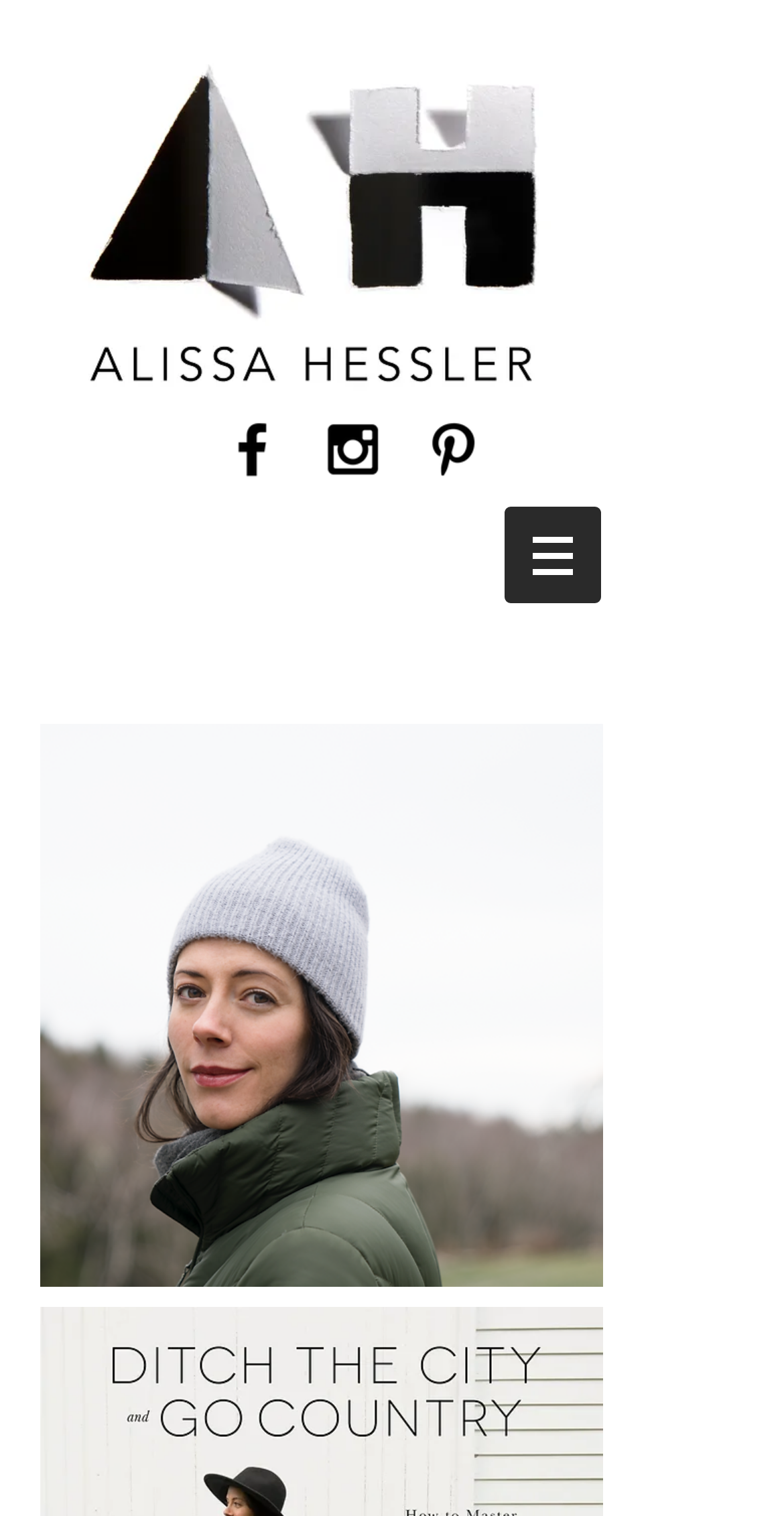Respond to the question below with a concise word or phrase:
What is the purpose of the button with an image?

Site navigation